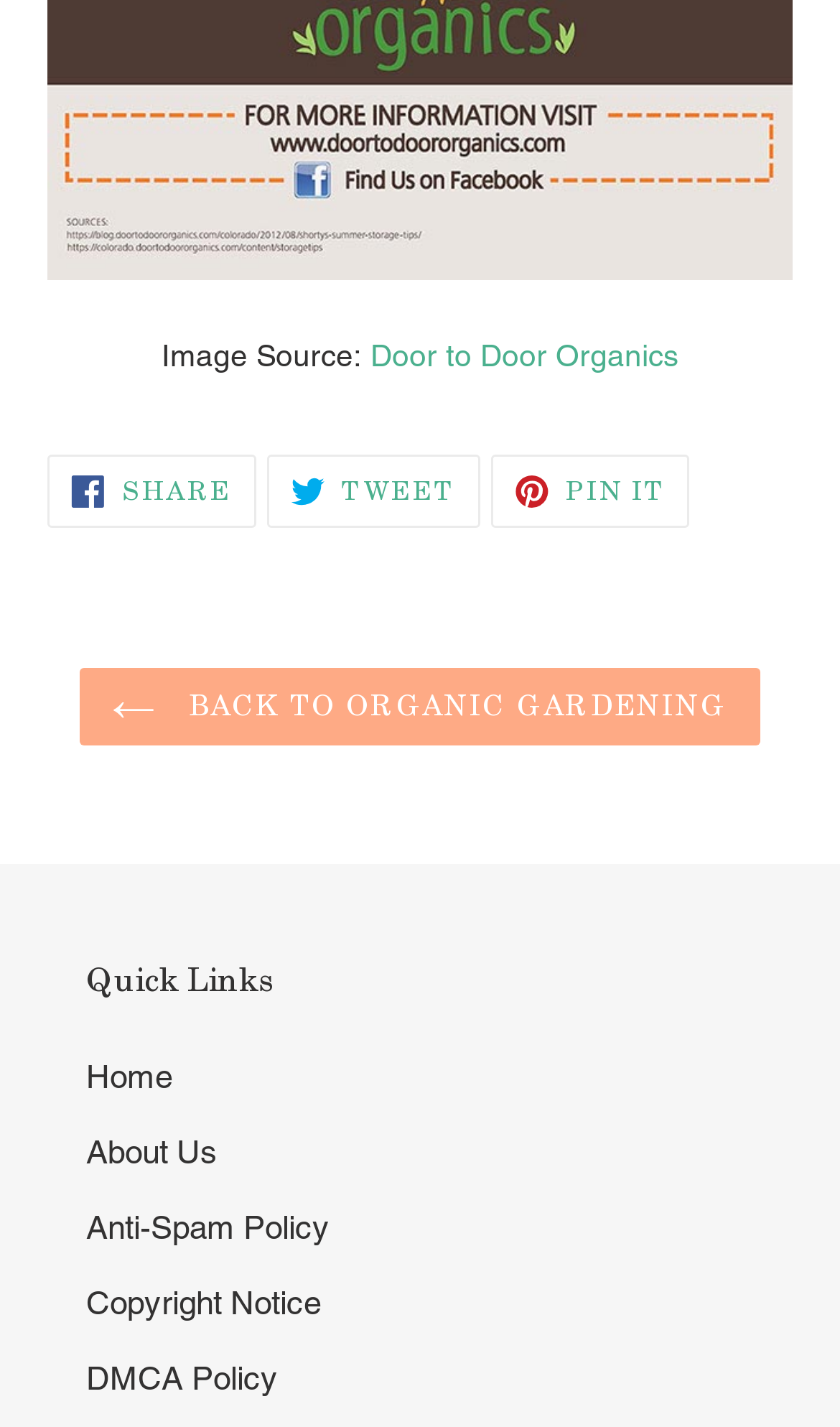Locate the bounding box coordinates of the area where you should click to accomplish the instruction: "Tweet on Twitter".

[0.317, 0.319, 0.571, 0.37]